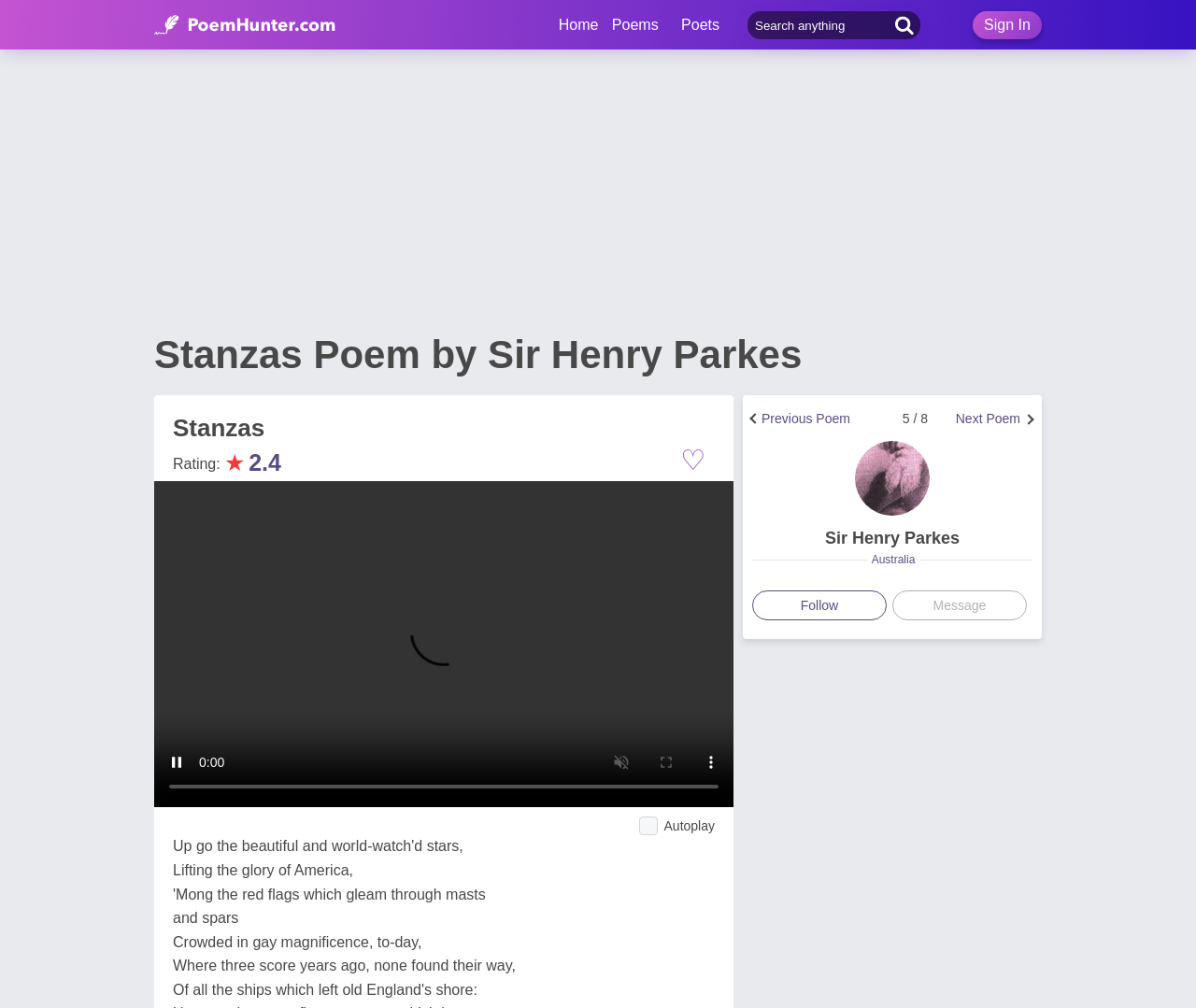Identify the bounding box of the UI component described as: "Follow".

[0.629, 0.586, 0.741, 0.616]